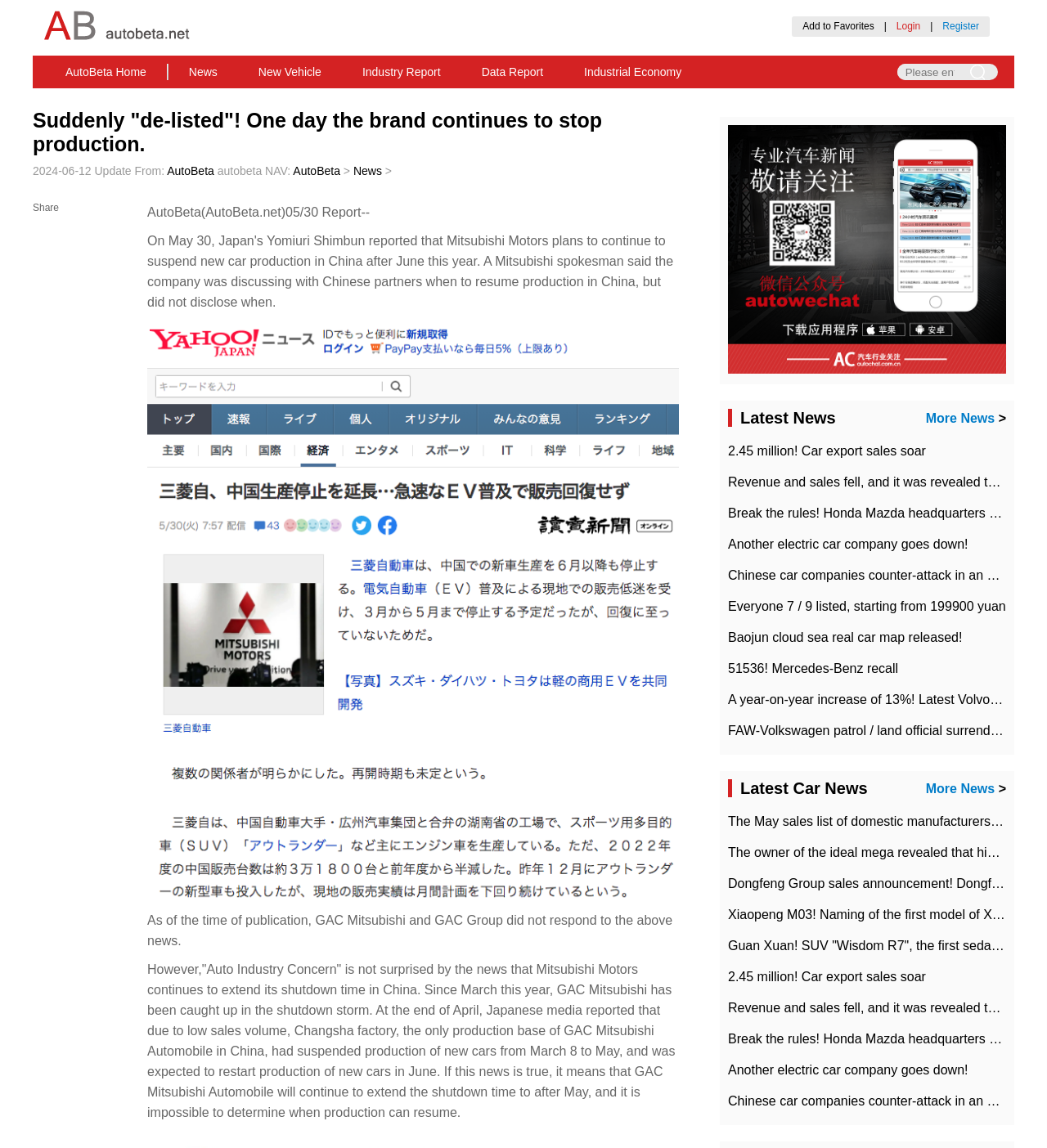Reply to the question with a single word or phrase:
What is the date of the news update?

2024-06-12